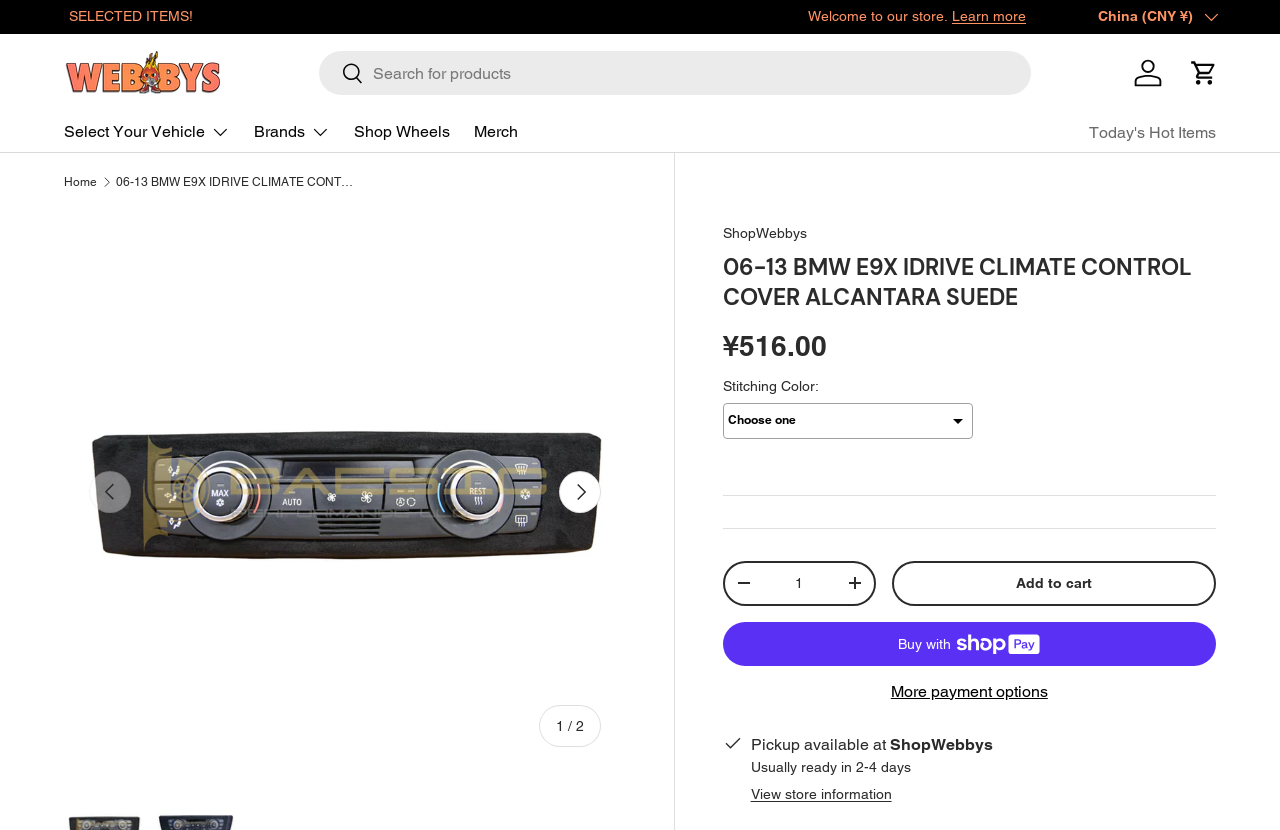Could you indicate the bounding box coordinates of the region to click in order to complete this instruction: "View store information".

[0.586, 0.947, 0.697, 0.966]